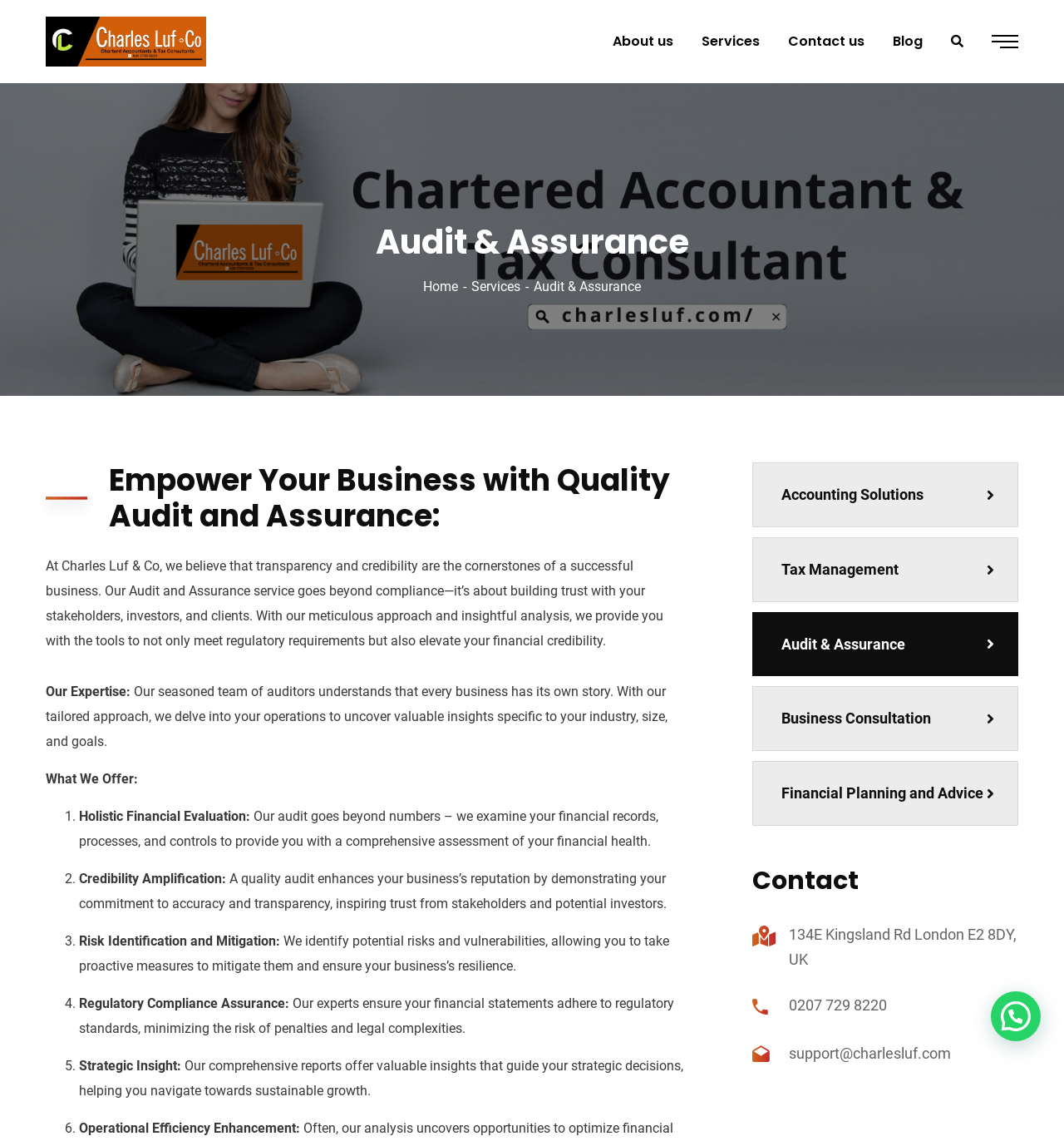What are the operational hours of Charles Luf & Co?
Answer the question with as much detail as possible.

The operational hours of Charles Luf & Co can be found in the contact section of the webpage, where they are listed as 'Mon – Sat: 8 am – 5 pm, Sunday: CLOSED'. This indicates when the company is open for business.